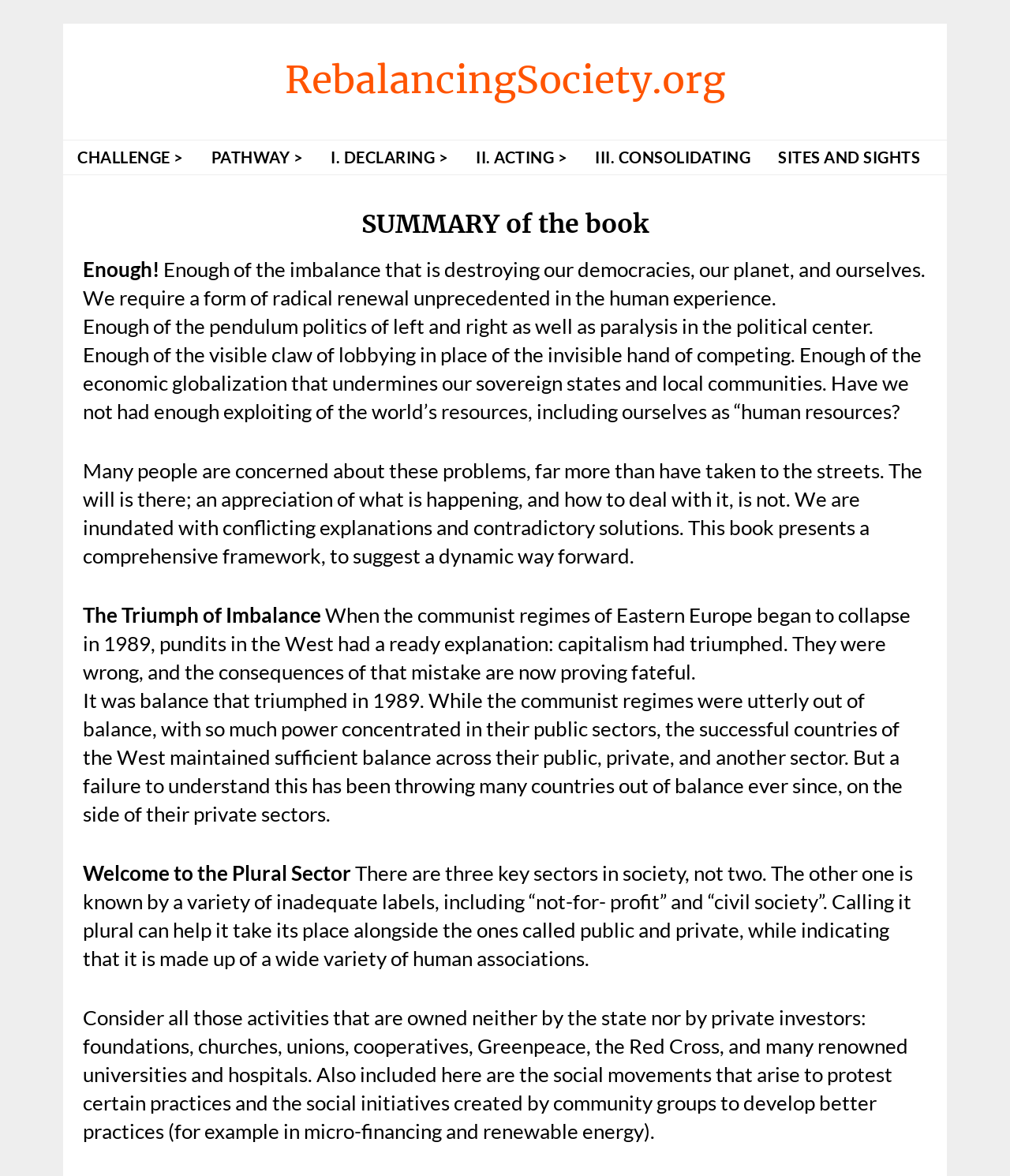Mark the bounding box of the element that matches the following description: "RebalancingSociety.org".

[0.282, 0.048, 0.718, 0.088]